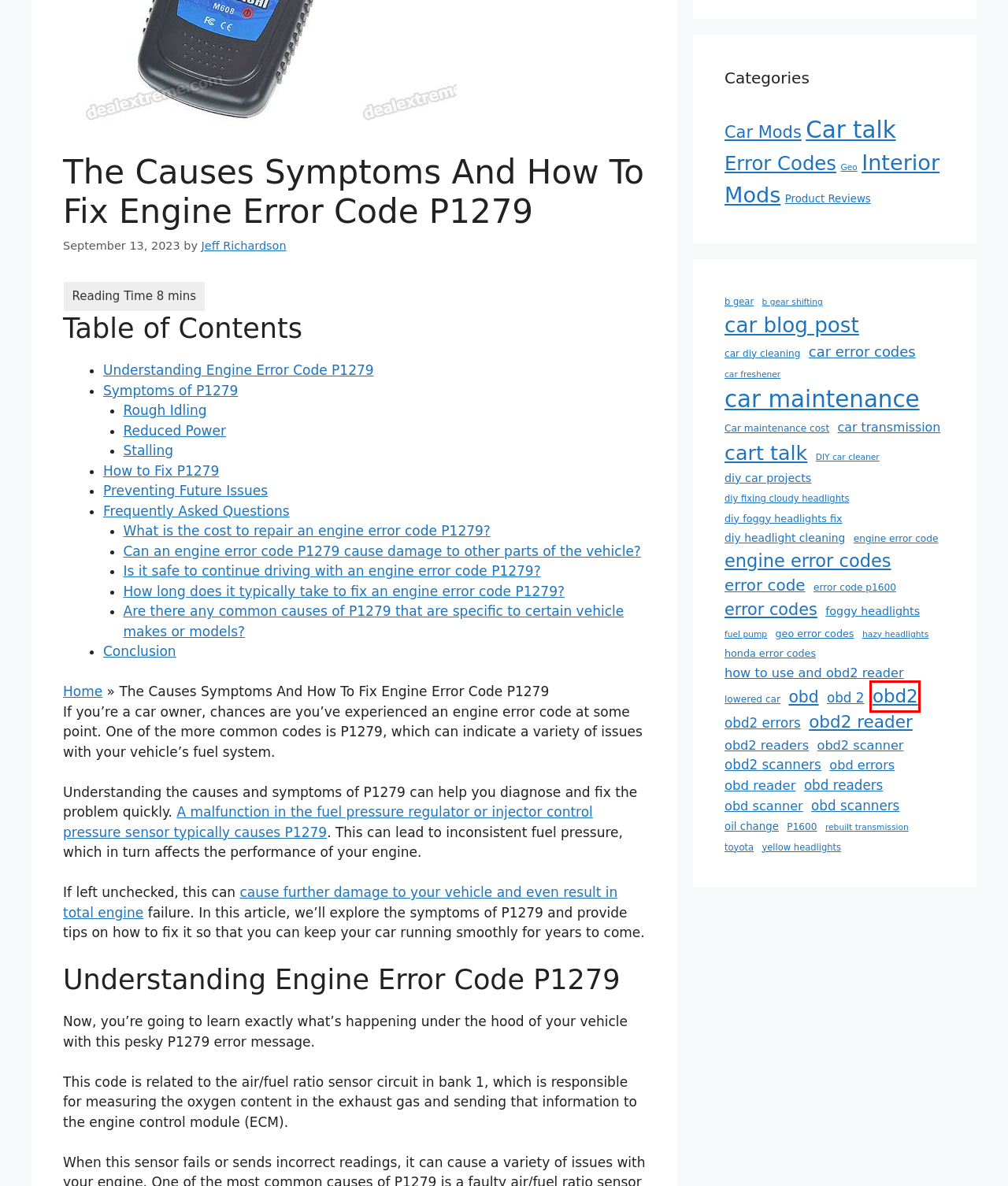You have a screenshot showing a webpage with a red bounding box highlighting an element. Choose the webpage description that best fits the new webpage after clicking the highlighted element. The descriptions are:
A. error codes - Tuned Tech Your car blog
B. engine error code - Tuned Tech Your car blog
C. error code p1600 - Tuned Tech Your car blog
D. P1600 - Tuned Tech Your car blog
E. obd2 - Tuned Tech Your car blog
F. car diy cleaning - Tuned Tech Your car blog
G. Jeff Richardson - Tuned Tech Your car blog
H. rebuilt transmission - Tuned Tech Your car blog

E